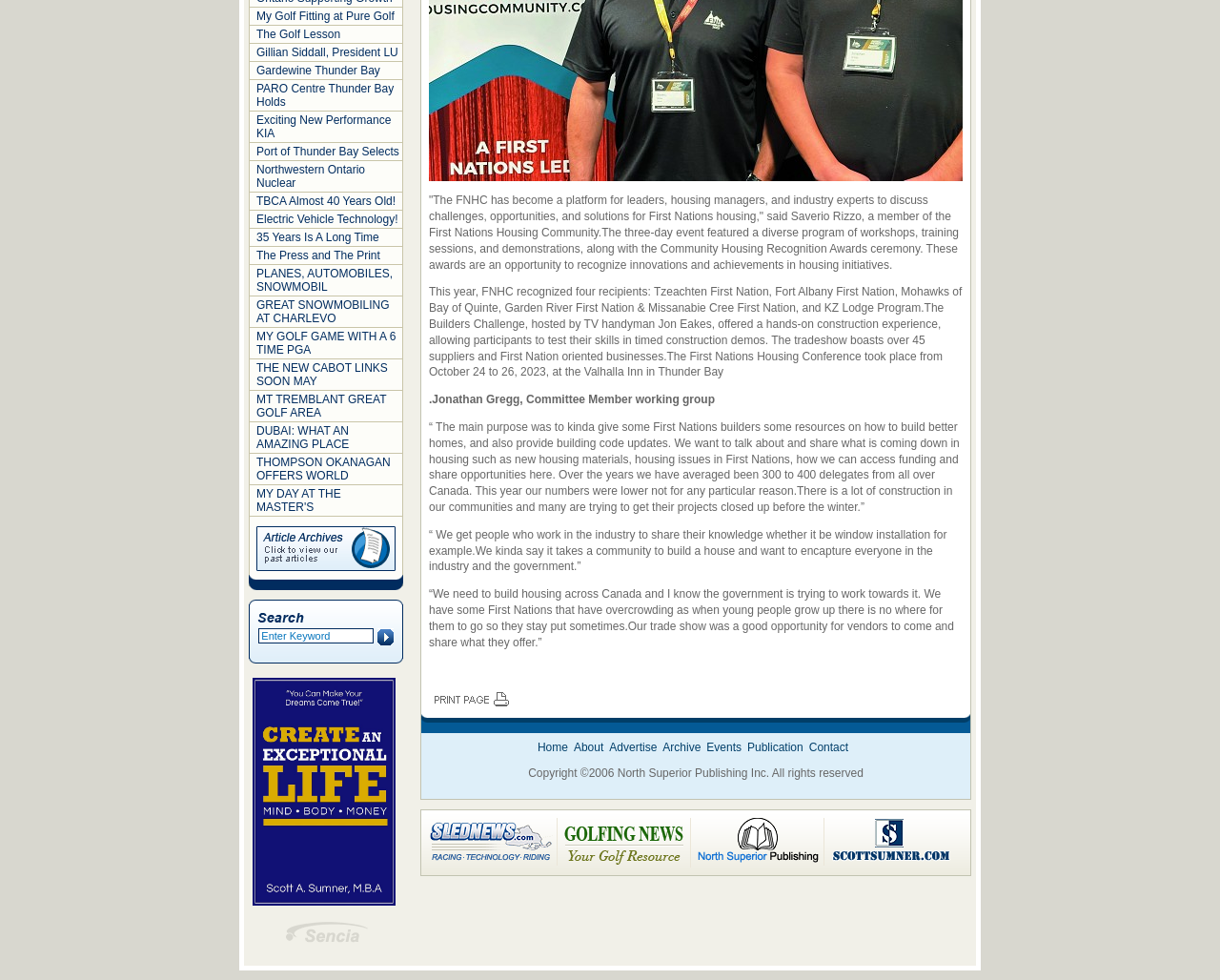Extract the bounding box for the UI element that matches this description: "THOMPSON OKANAGAN OFFERS WORLD".

[0.207, 0.465, 0.327, 0.492]